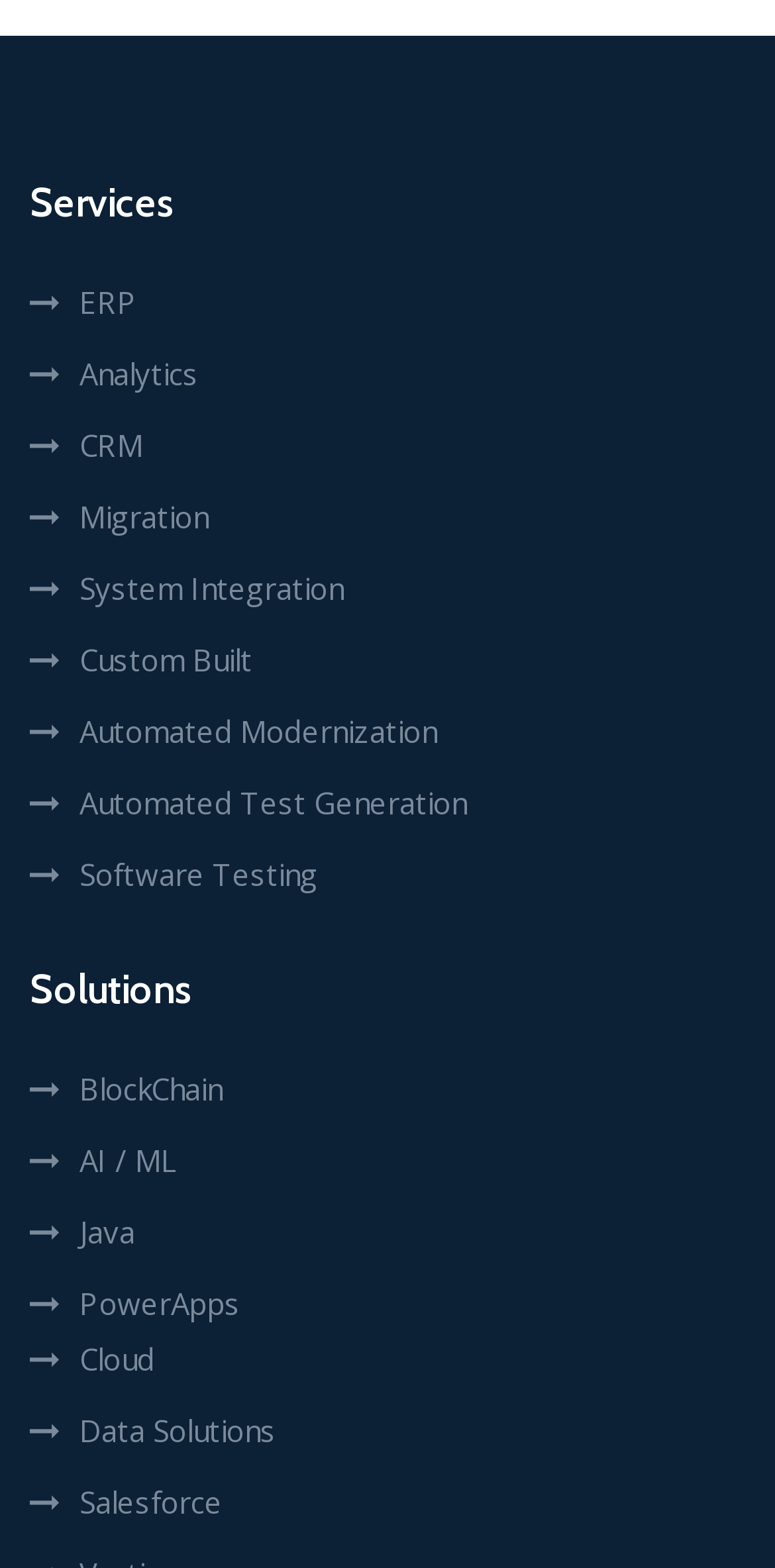Identify the bounding box coordinates of the specific part of the webpage to click to complete this instruction: "Explore the Denver office".

None